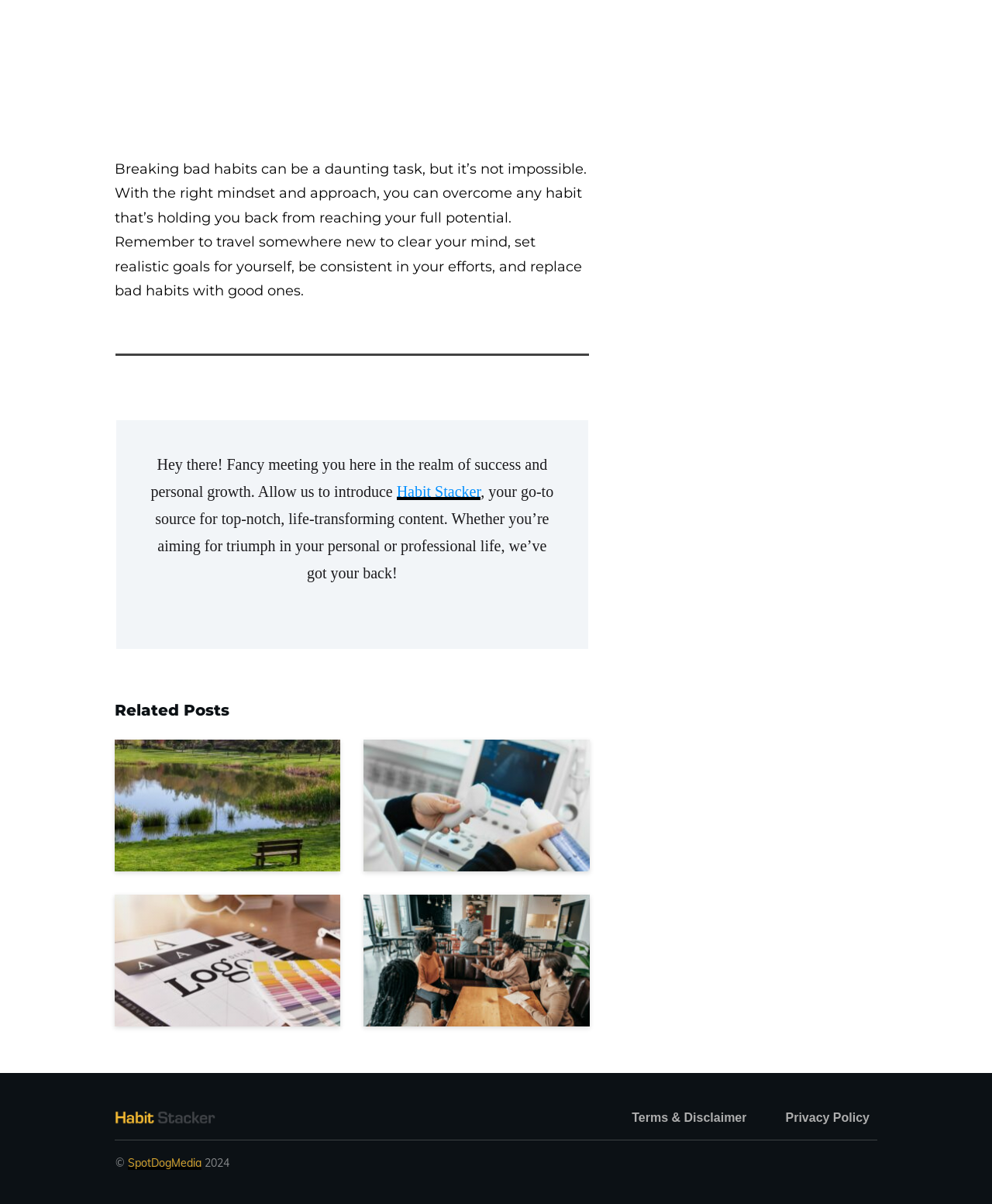Please reply to the following question with a single word or a short phrase:
What is the purpose of the website?

Personal growth and success